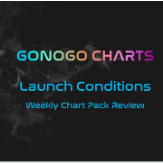What is the purpose of the image? Look at the image and give a one-word or short phrase answer.

promotional or informative piece